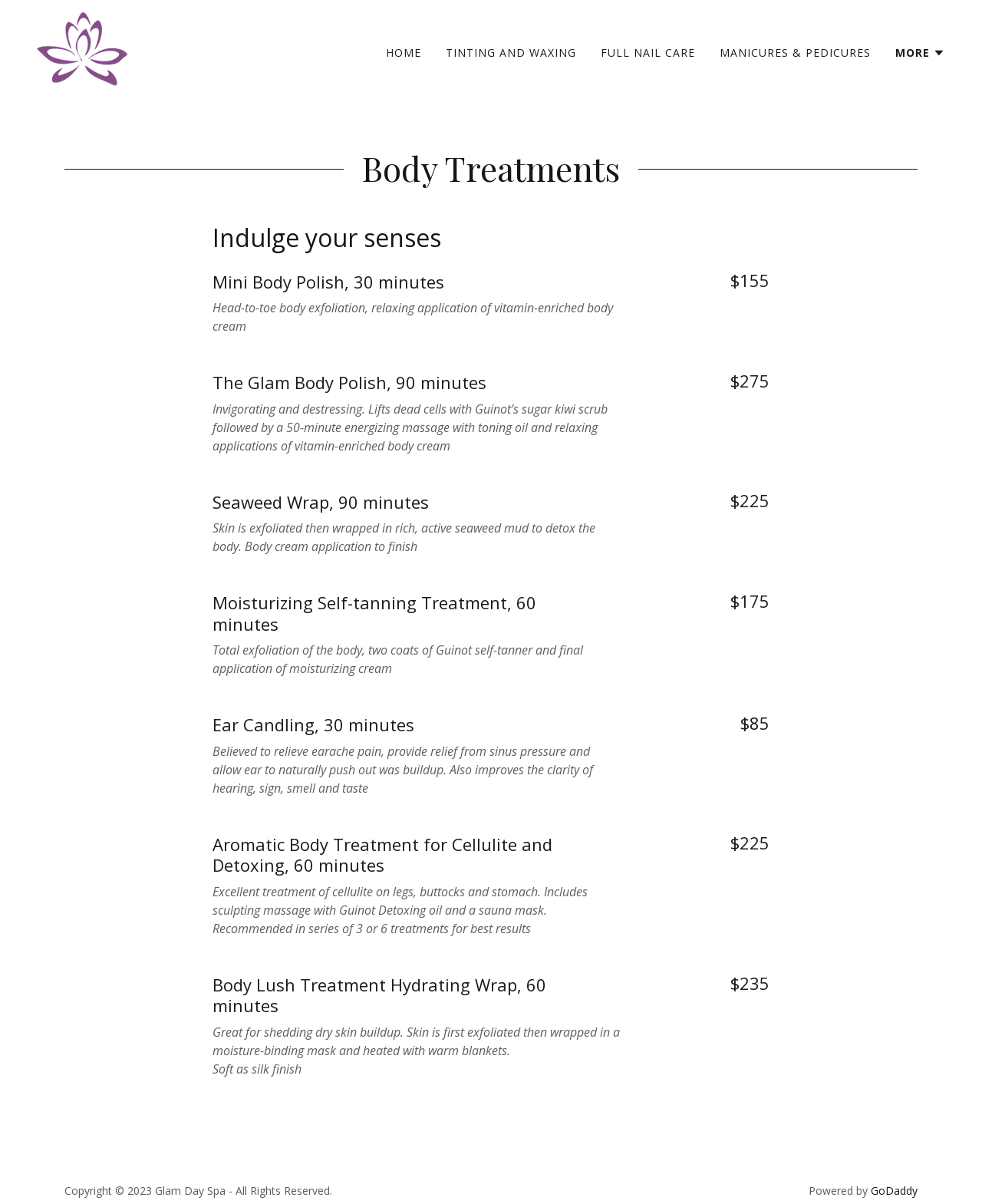Provide an in-depth description of the elements and layout of the webpage.

The webpage is about Body Treatments offered by Glam Day Spa. At the top, there is a navigation menu with links to "HOME", "TINTING AND WAXING", "FULL NAIL CARE", "MANICURES & PEDICURES", and a "MORE" button. Below the navigation menu, there is a heading "Body Treatments" followed by a subheading "Indulge your senses".

The main content of the webpage is divided into several sections, each describing a different body treatment. There are six sections in total, each with a heading, a price, and a detailed description of the treatment. The treatments include "Mini Body Polish", "The Glam Body Polish", "Seaweed Wrap", "Moisturizing Self-tanning Treatment", "Ear Candling", "Aromatic Body Treatment for Cellulite and Detoxing", and "Body Lush Treatment Hydrating Wrap".

Each section has a similar layout, with the heading and price on the left and the description on the right. The descriptions provide detailed information about what each treatment entails, including the duration, benefits, and any specific products or techniques used.

At the bottom of the webpage, there is a copyright notice and a powered-by statement with a link to GoDaddy.